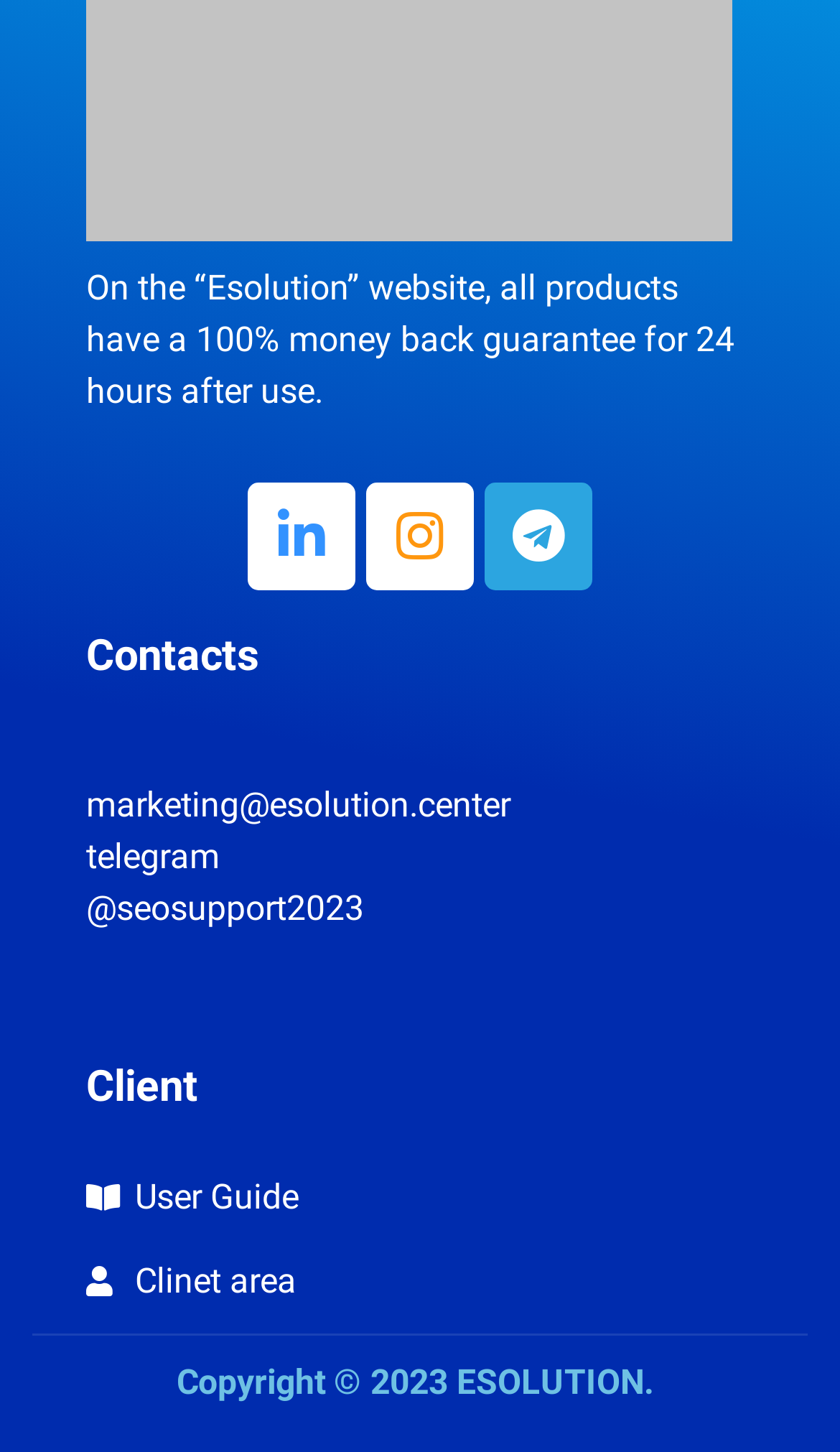Specify the bounding box coordinates (top-left x, top-left y, bottom-right x, bottom-right y) of the UI element in the screenshot that matches this description: name="submit" value="Post Comment"

None